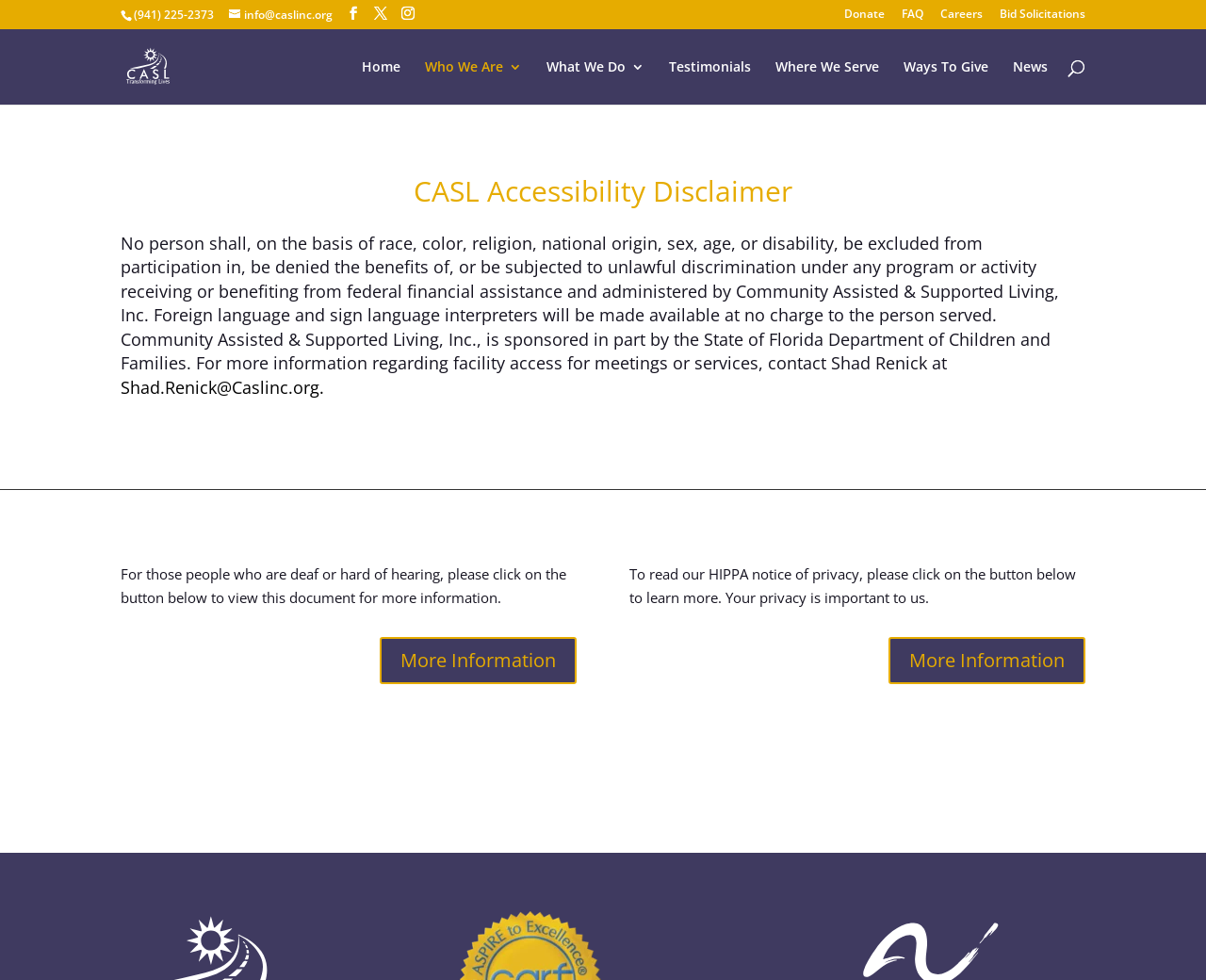Please predict the bounding box coordinates of the element's region where a click is necessary to complete the following instruction: "Call the phone number". The coordinates should be represented by four float numbers between 0 and 1, i.e., [left, top, right, bottom].

[0.111, 0.007, 0.18, 0.023]